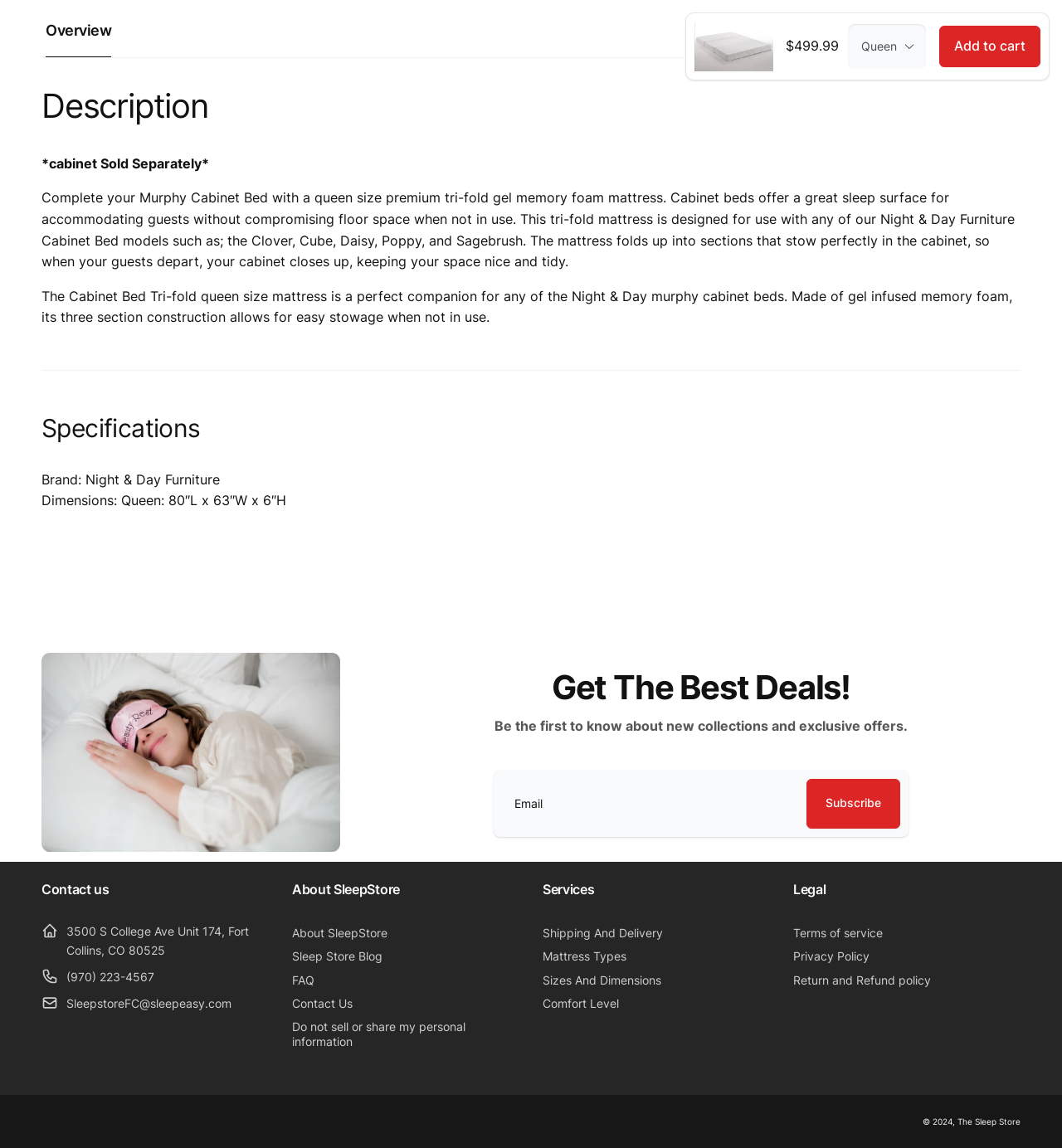Can you show the bounding box coordinates of the region to click on to complete the task described in the instruction: "Add to cart"?

[0.884, 0.022, 0.98, 0.059]